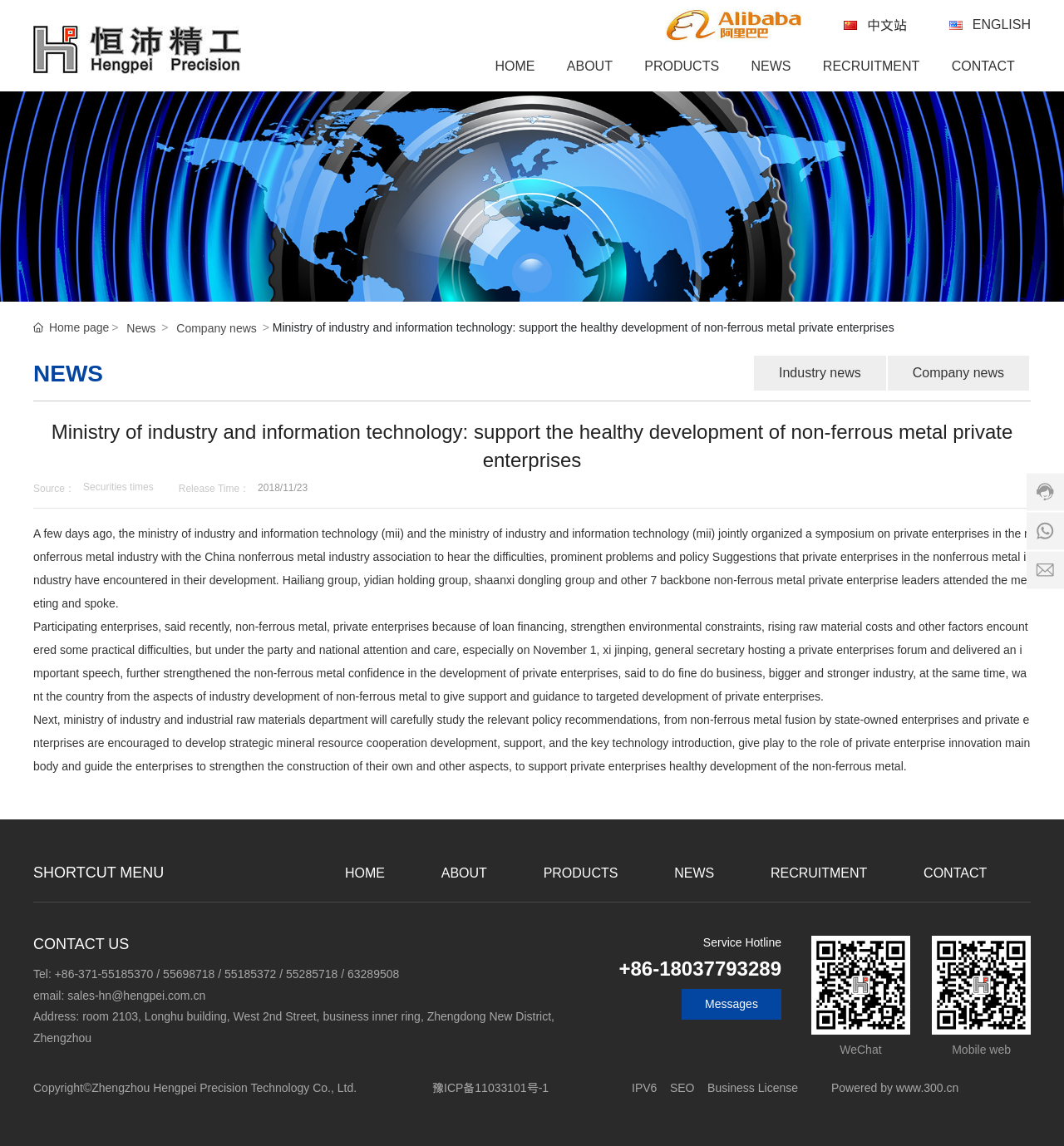What is the main category of products offered by the company?
Answer the question with a single word or phrase derived from the image.

FA automation product